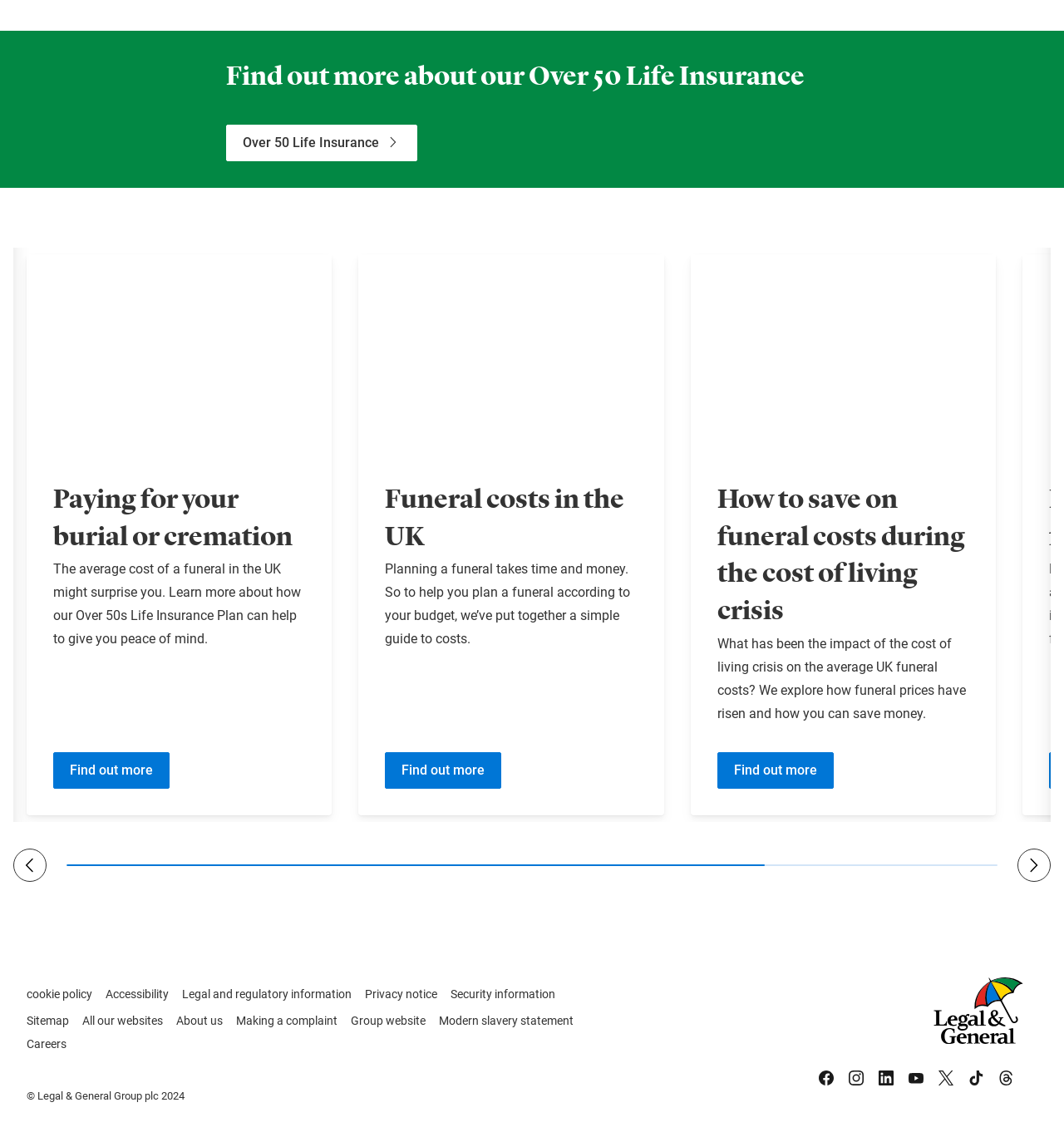What is the main topic of this webpage?
Based on the image, answer the question with a single word or brief phrase.

Over 50 Life Insurance